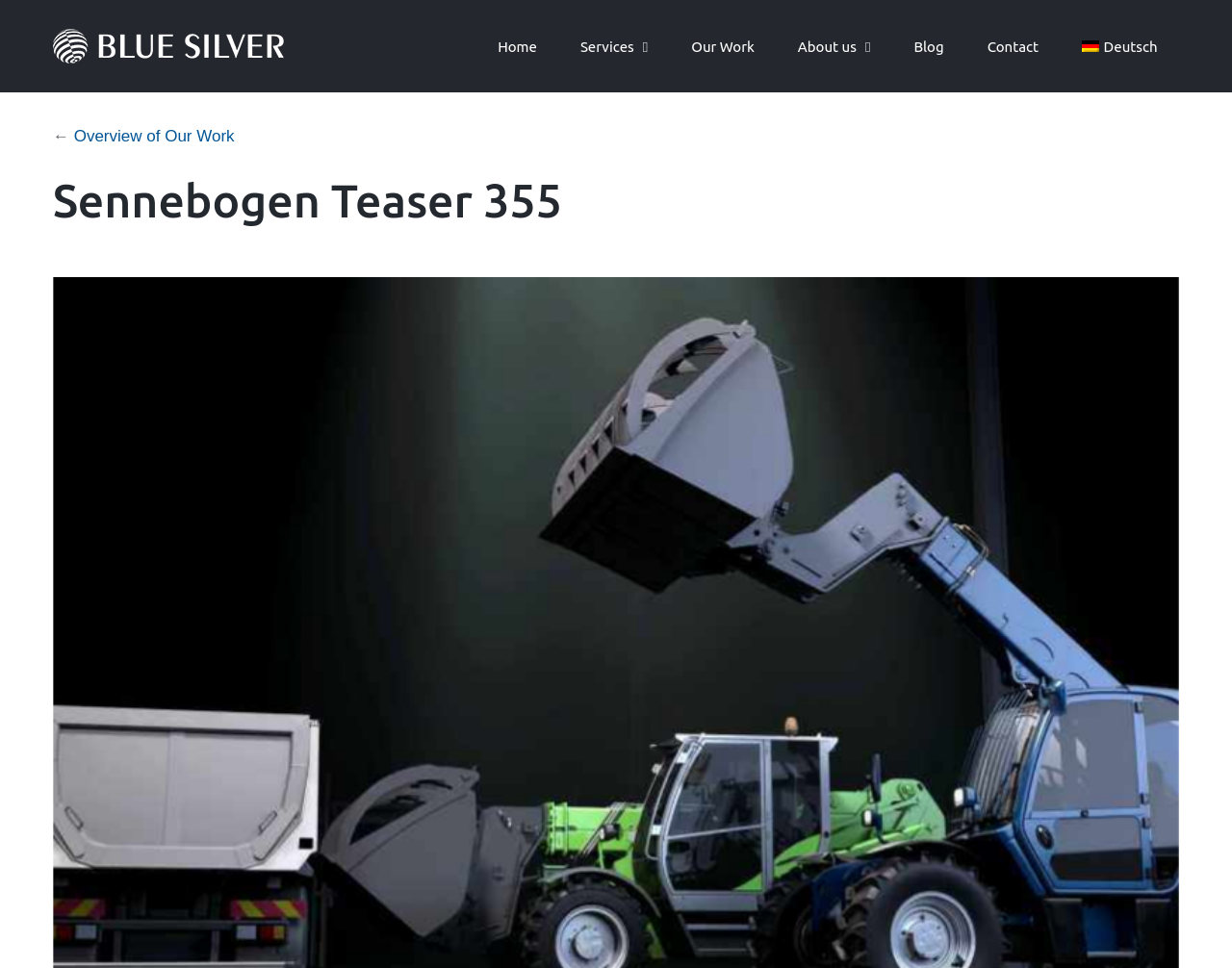Refer to the image and provide an in-depth answer to the question: 
What is the logo of the company?

The logo of the company is BLUE SILVER, which is located at the top left corner of the webpage, and it is also a link.